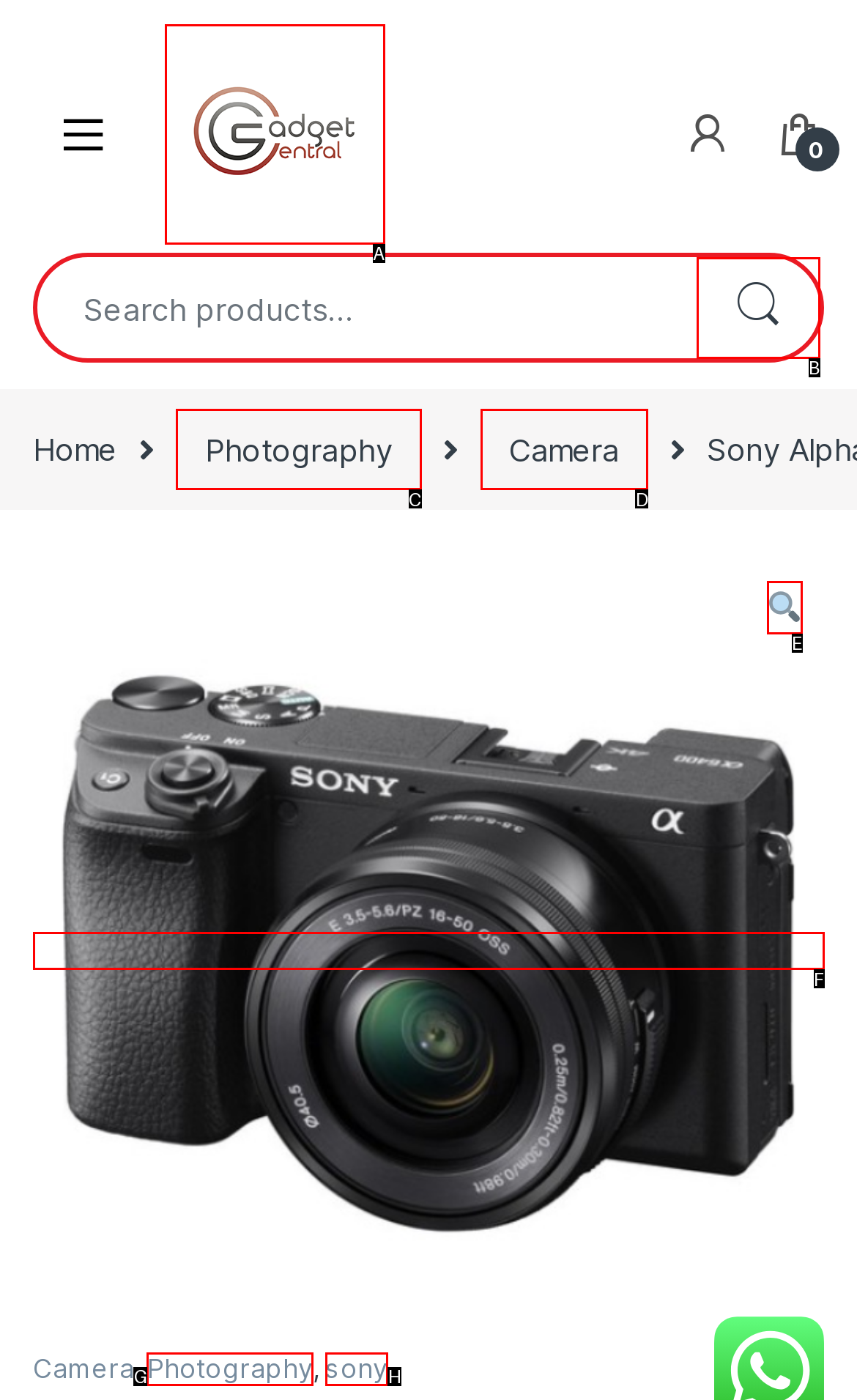Point out the specific HTML element to click to complete this task: View camera categories Reply with the letter of the chosen option.

D